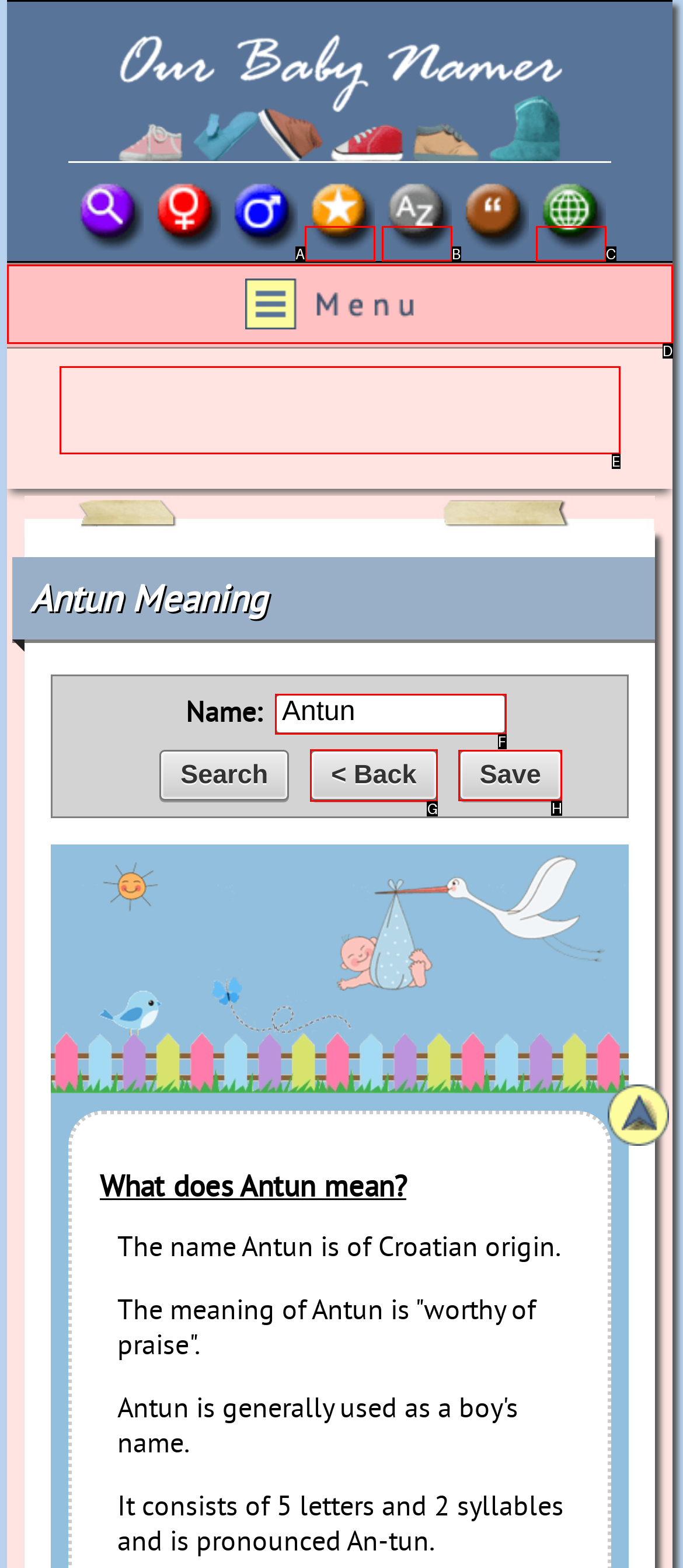Choose the HTML element that should be clicked to achieve this task: Click the Back button
Respond with the letter of the correct choice.

G